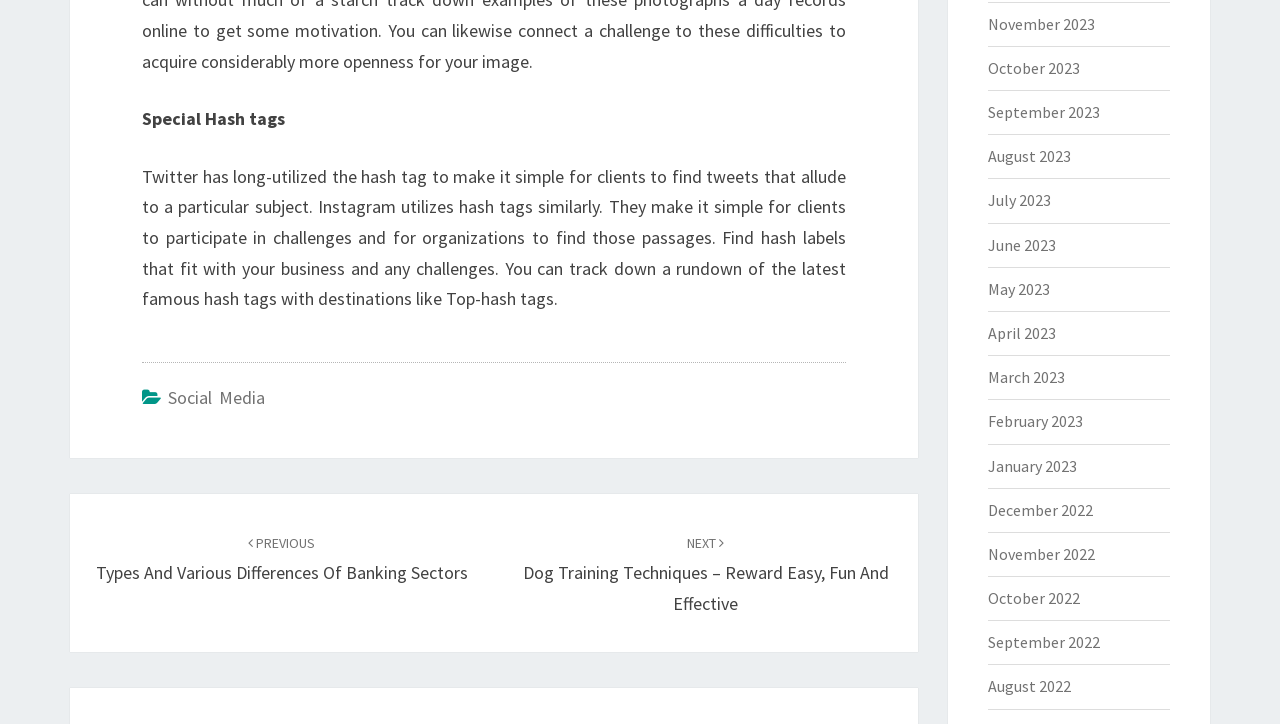Please reply to the following question with a single word or a short phrase:
How many links are available for navigating to previous or next posts?

2